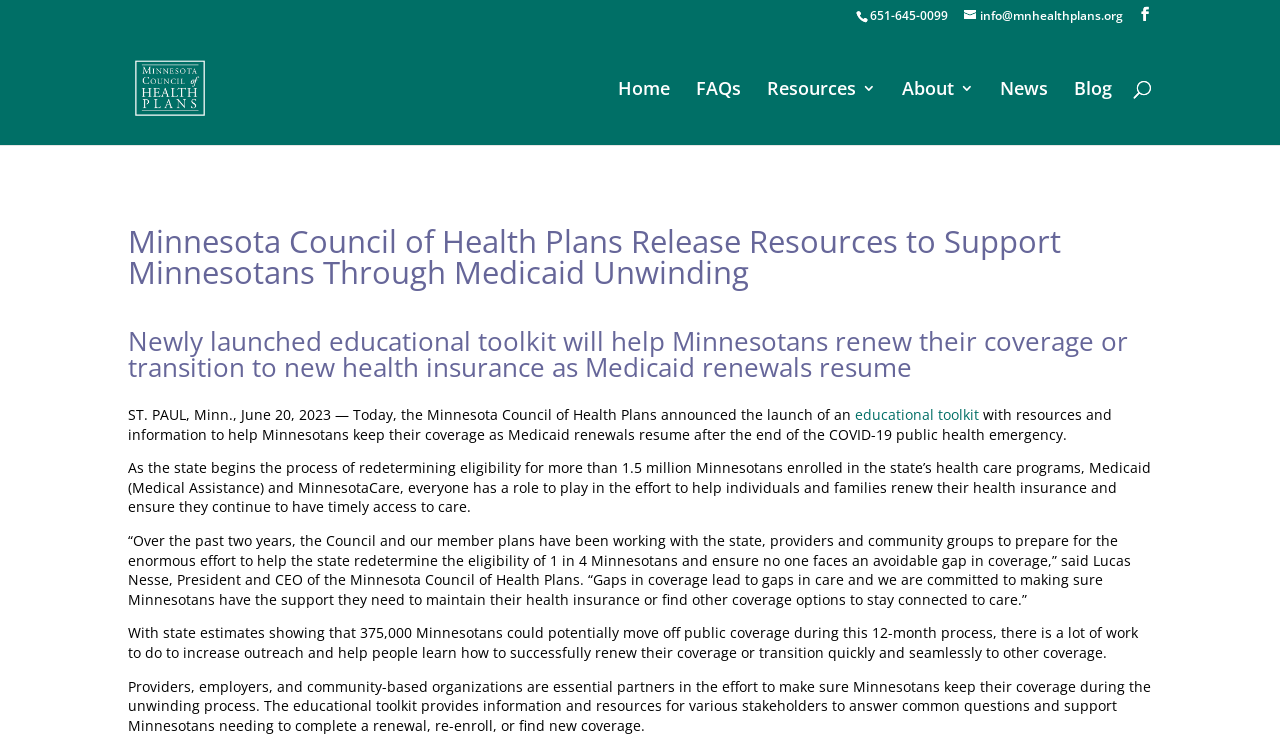Show me the bounding box coordinates of the clickable region to achieve the task as per the instruction: "Call the phone number".

[0.68, 0.009, 0.741, 0.032]